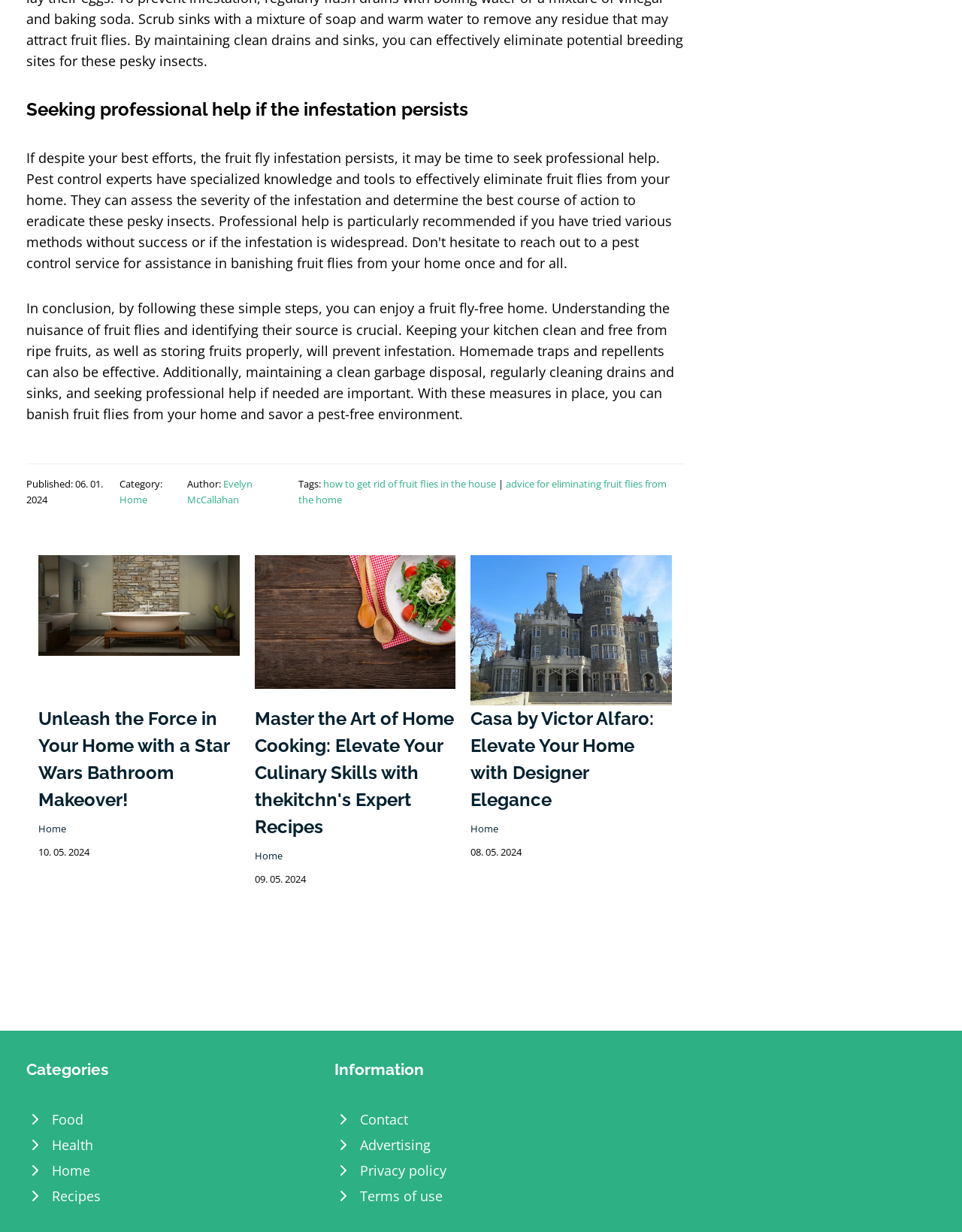What is the category of the first article?
Answer the question with as much detail as possible.

I looked at the first article element and found a link with the text 'Home', which suggests that the category of the first article is 'Home'.